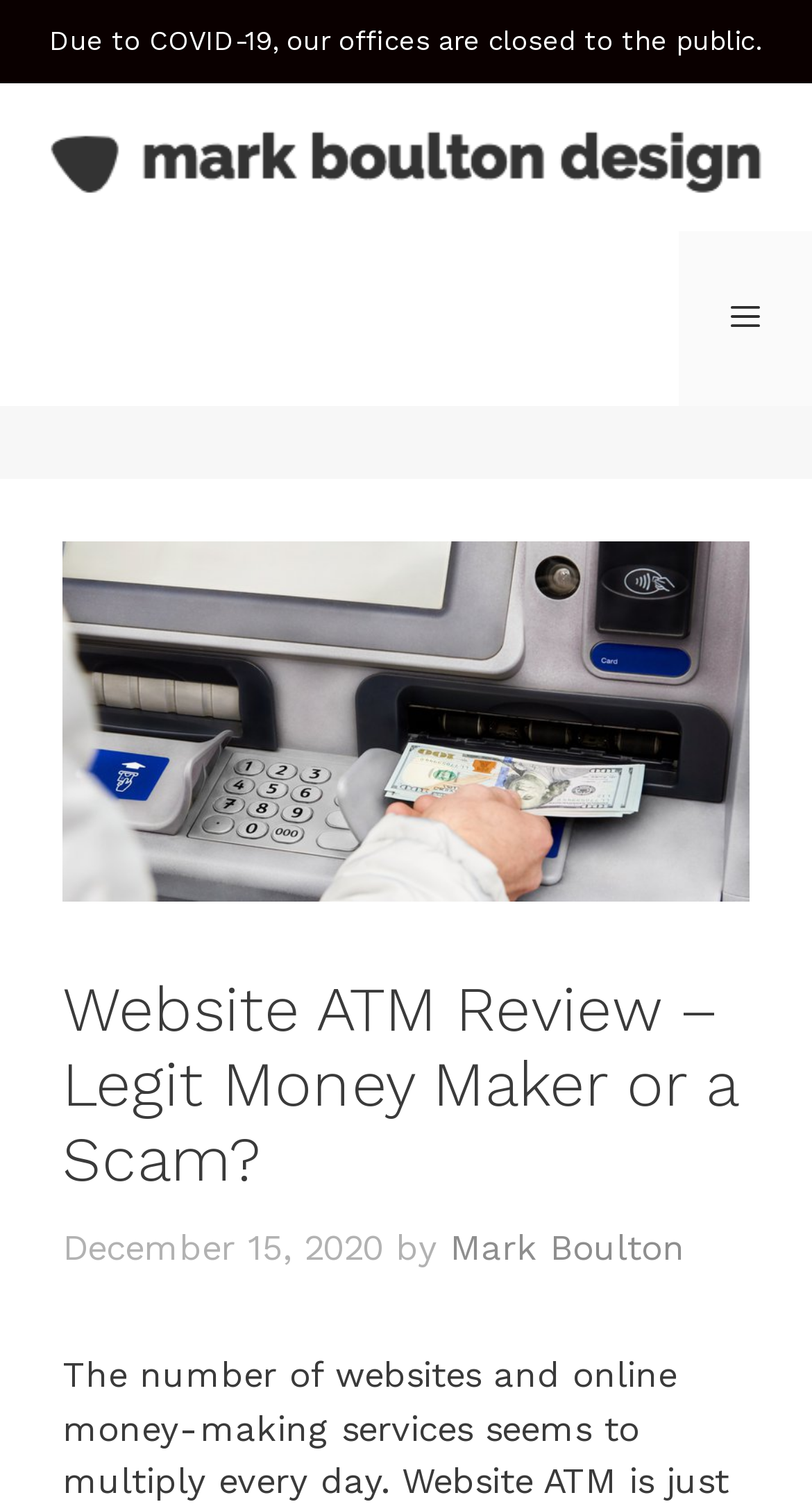Can you find and generate the webpage's heading?

Website ATM Review – Legit Money Maker or a Scam?